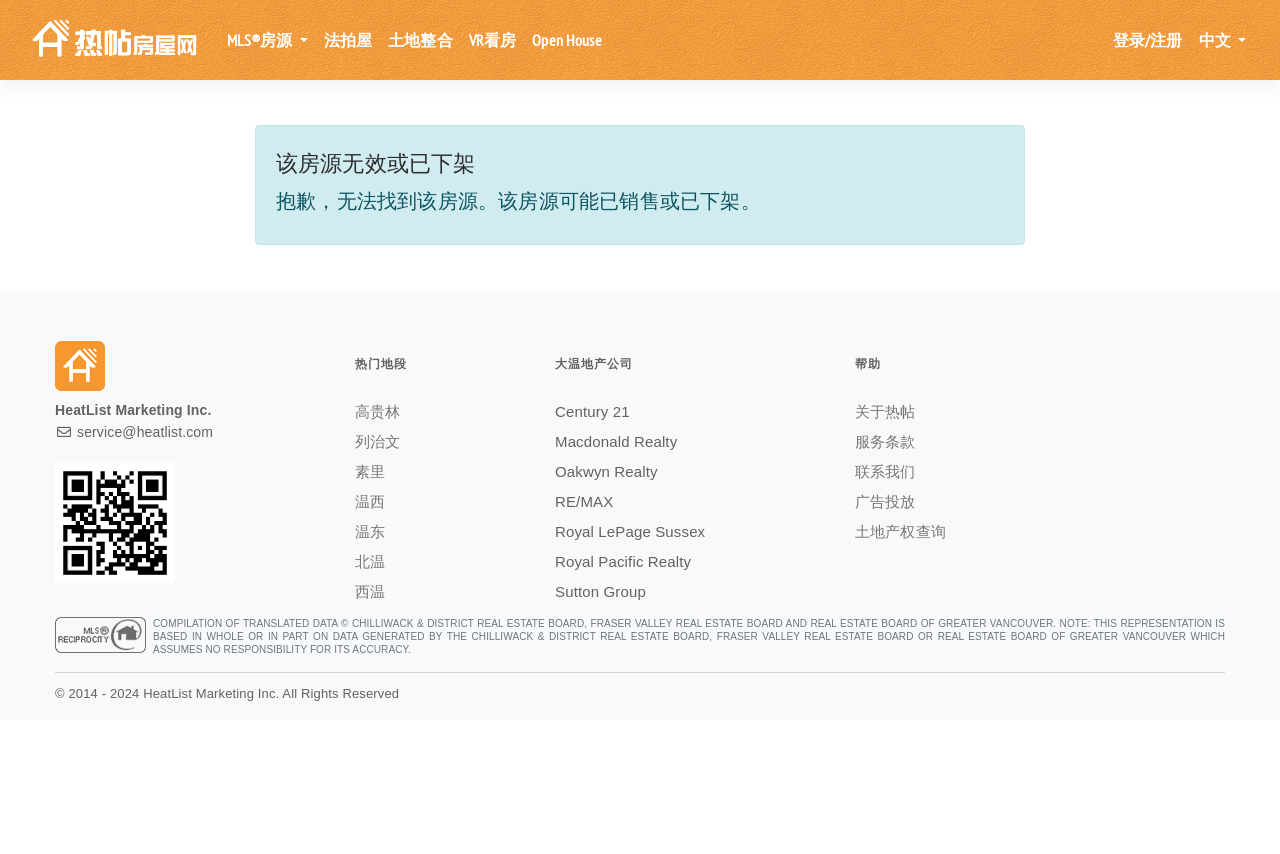Could you locate the bounding box coordinates for the section that should be clicked to accomplish this task: "Click the 法拍屋 link".

[0.249, 0.018, 0.293, 0.076]